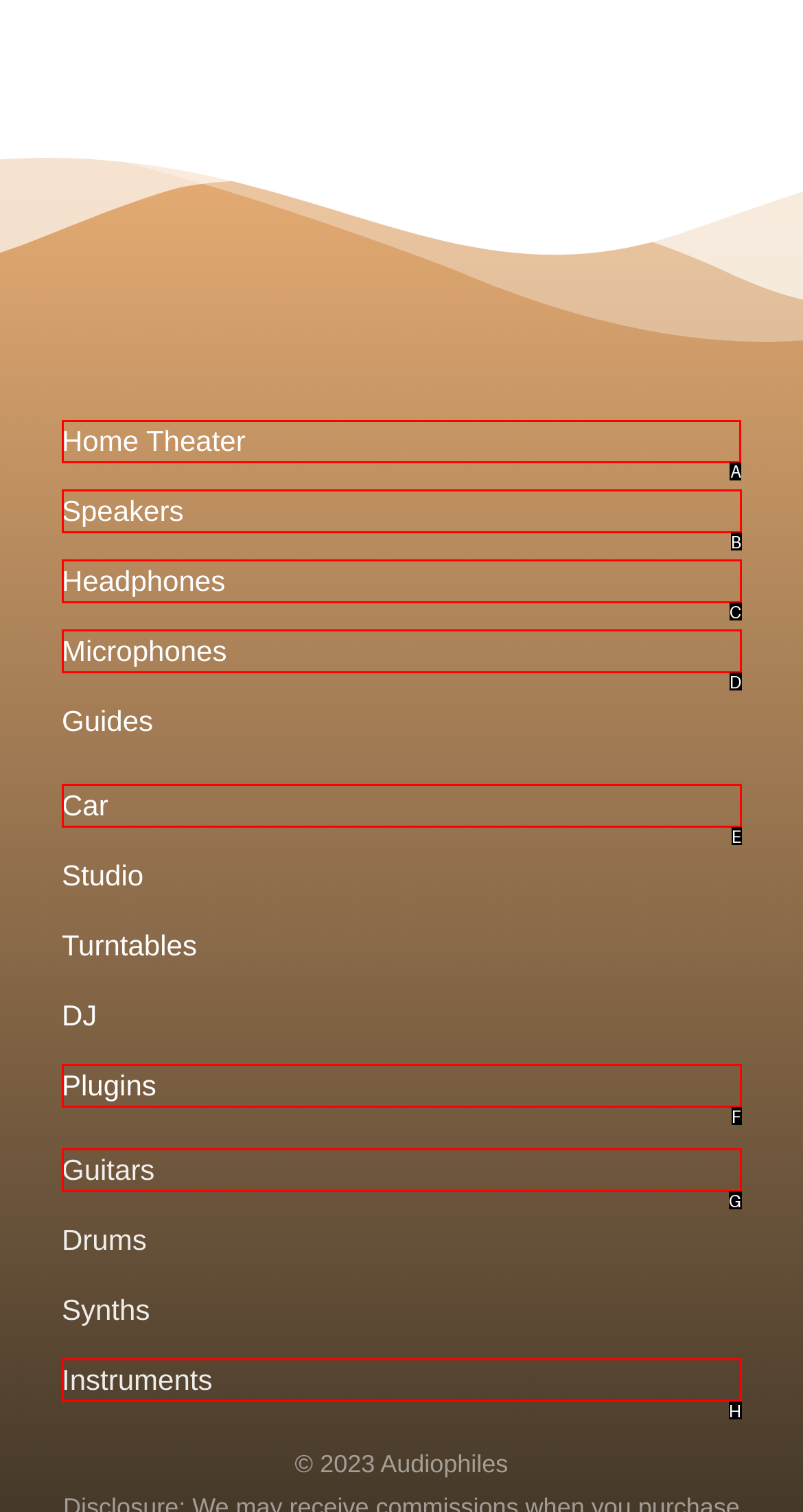Determine the letter of the element you should click to carry out the task: Read 15 Amazing Vegan UGG Boots Not To Miss Out On
Answer with the letter from the given choices.

None